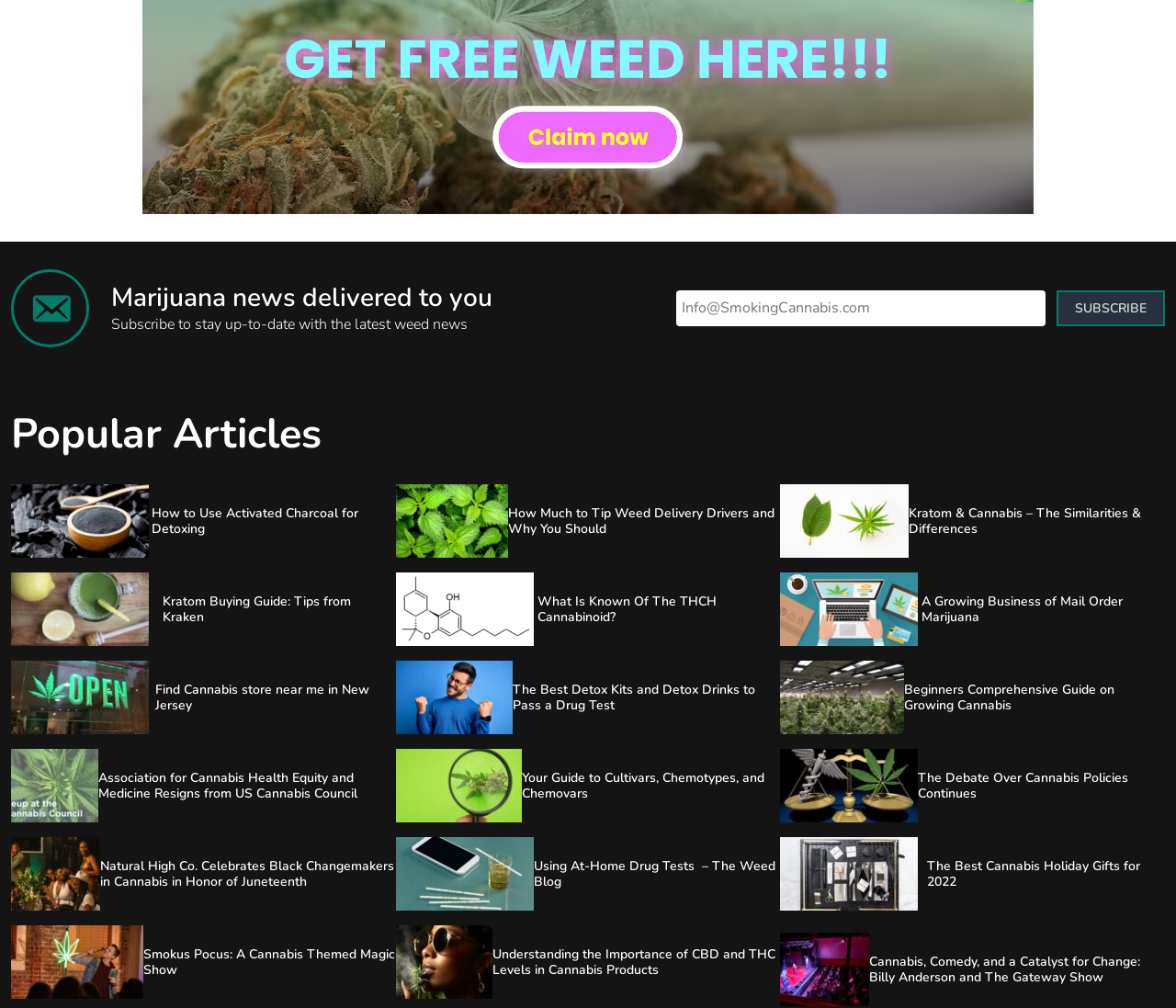Bounding box coordinates are specified in the format (top-left x, top-left y, bottom-right x, bottom-right y). All values are floating point numbers bounded between 0 and 1. Please provide the bounding box coordinate of the region this sentence describes: name="EMAIL" placeholder="Info@SmokingCannabis.com"

[0.575, 0.288, 0.889, 0.324]